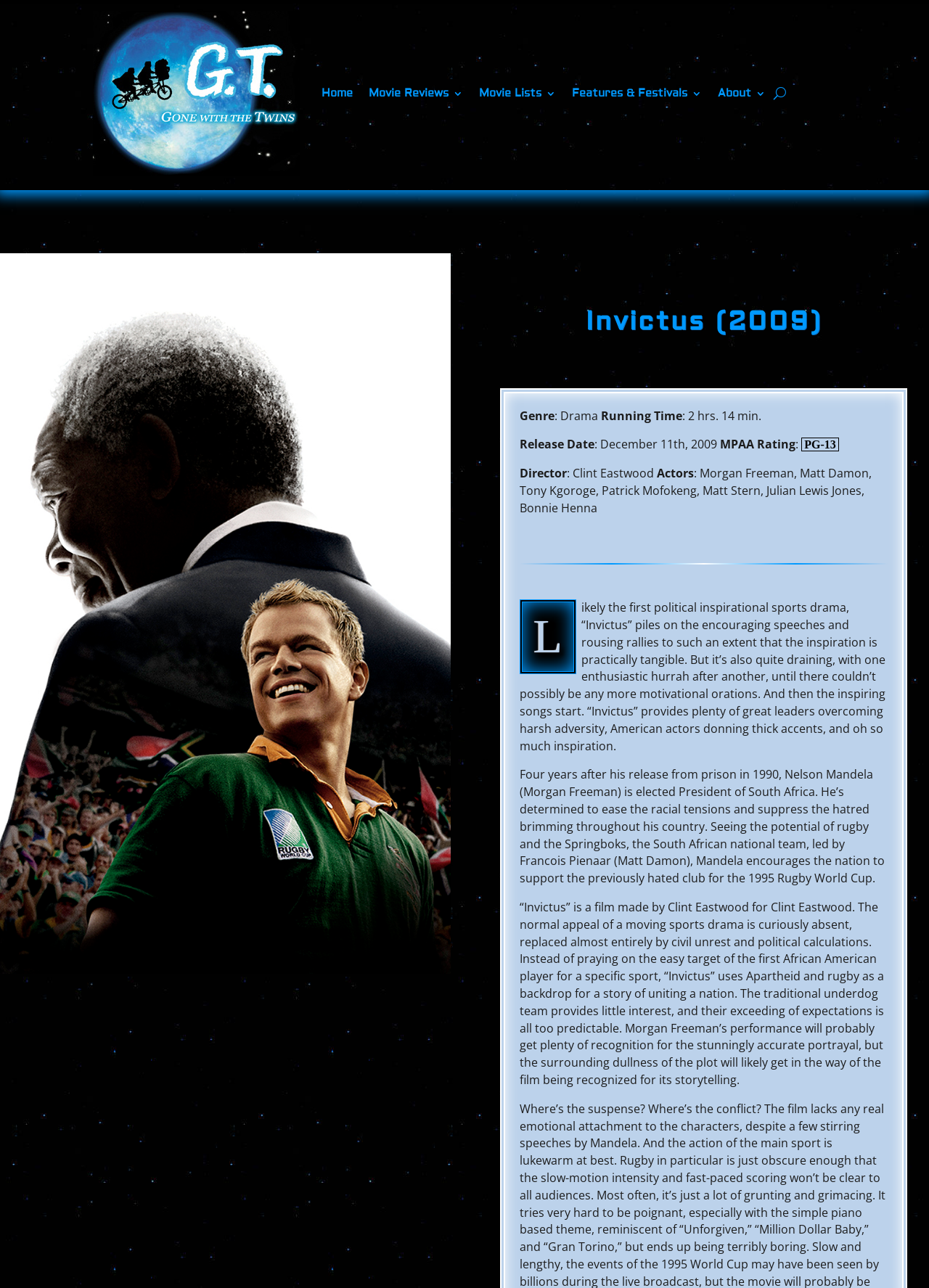What is the MPAA rating of the movie Invictus?
Please provide a full and detailed response to the question.

The MPAA rating of the movie Invictus can be found in the movie information section, where it is listed as 'MPAA Rating: PG-13'.